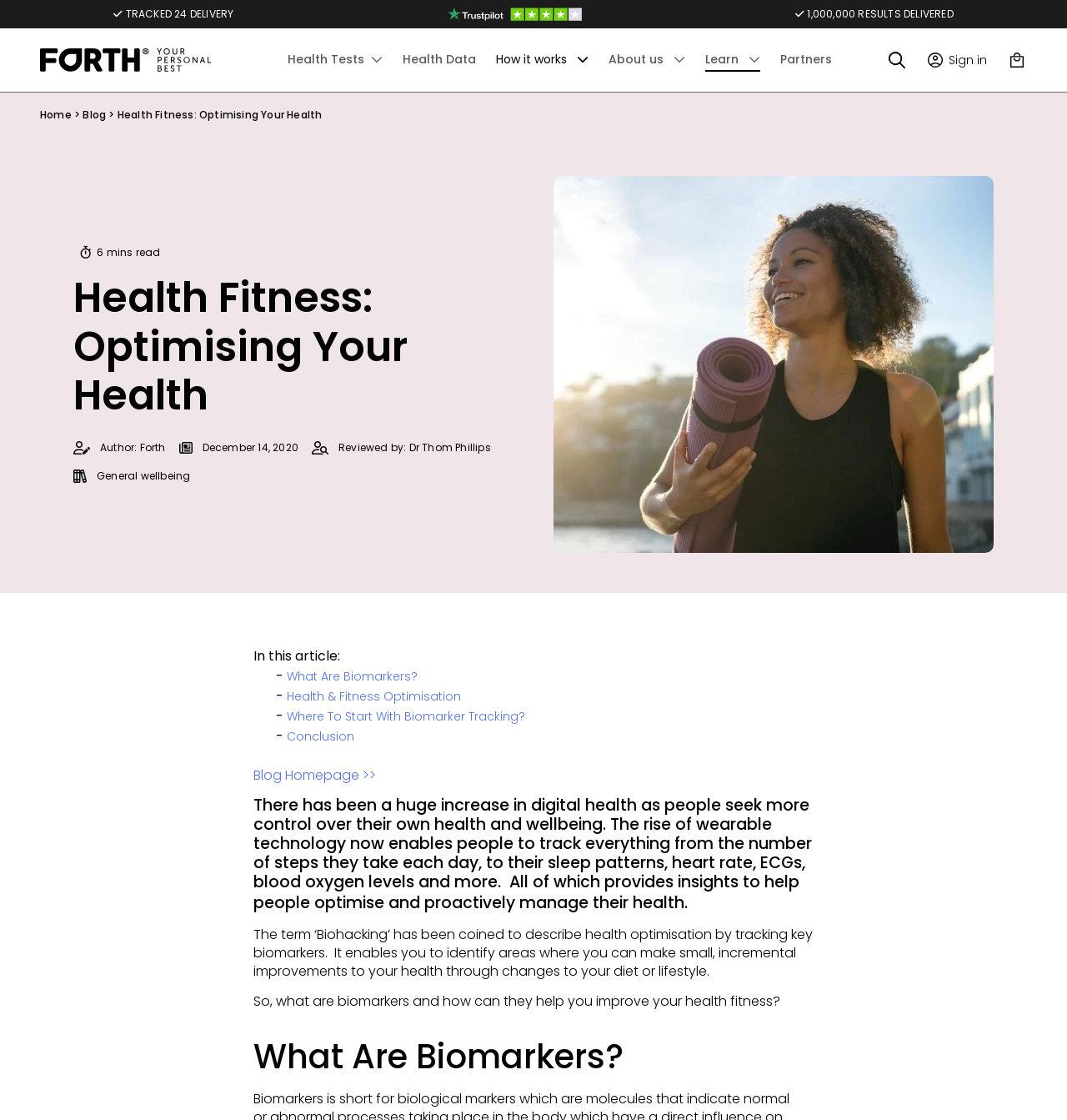Determine the bounding box coordinates of the target area to click to execute the following instruction: "Click on 'Home'."

[0.038, 0.043, 0.198, 0.064]